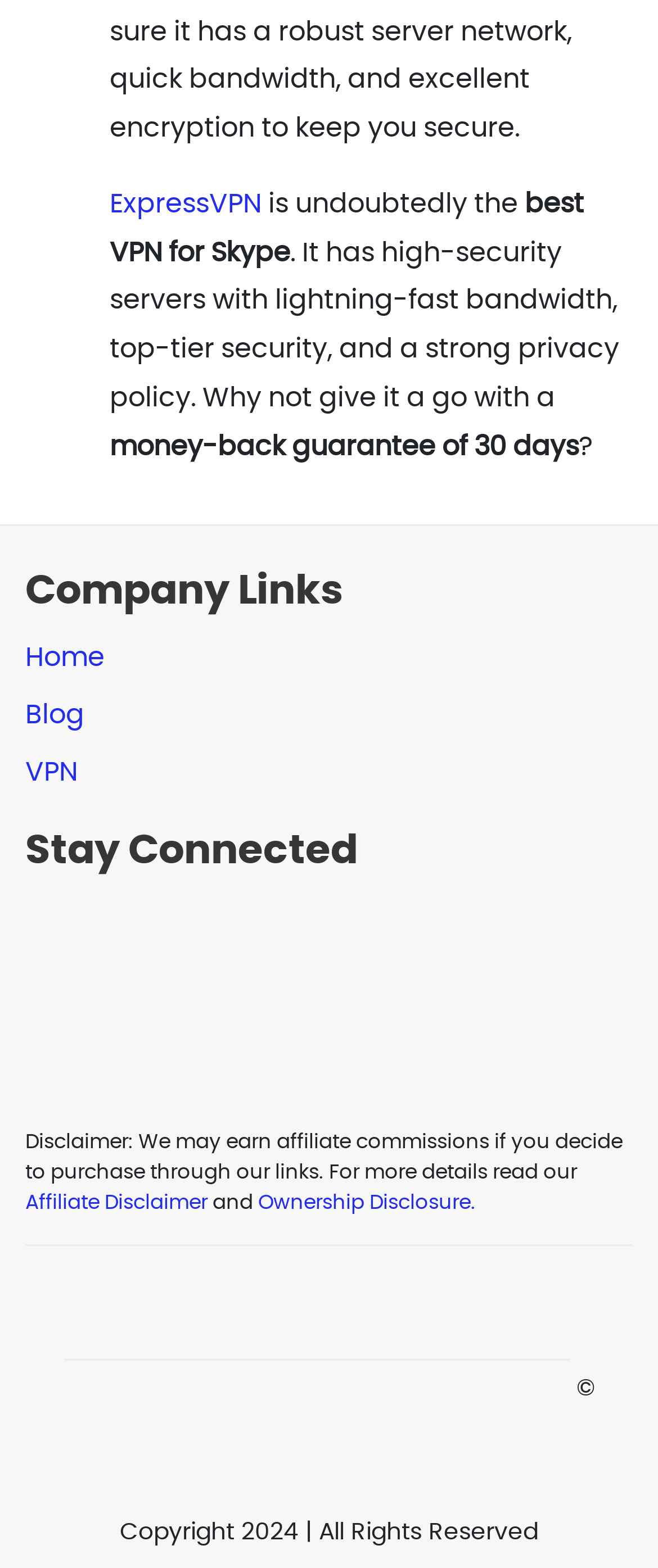Find the bounding box coordinates of the clickable area required to complete the following action: "Read Affiliate Disclaimer".

[0.038, 0.761, 0.315, 0.773]